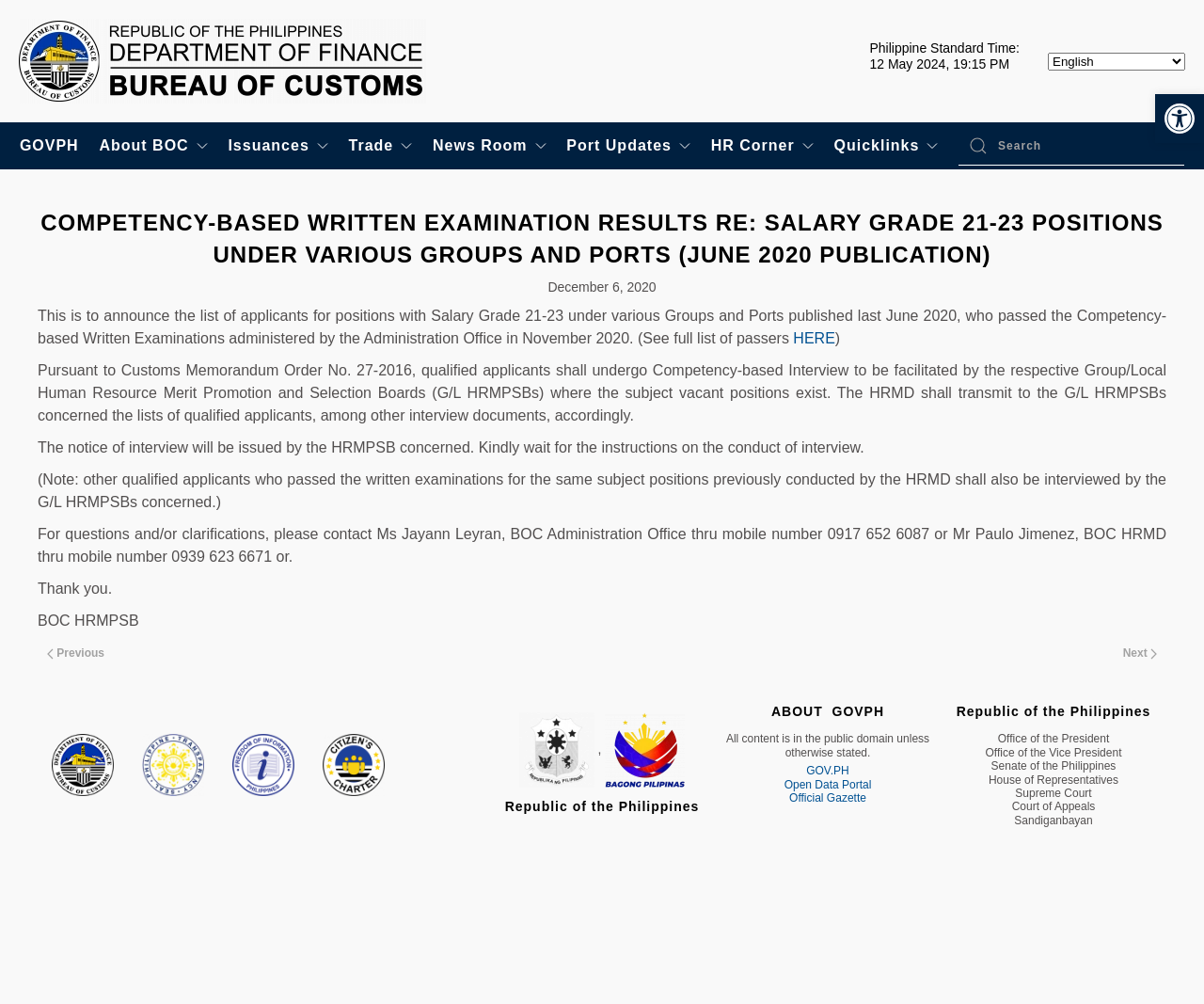Find the bounding box coordinates of the element to click in order to complete the given instruction: "Go back to home."

[0.016, 0.019, 0.354, 0.103]